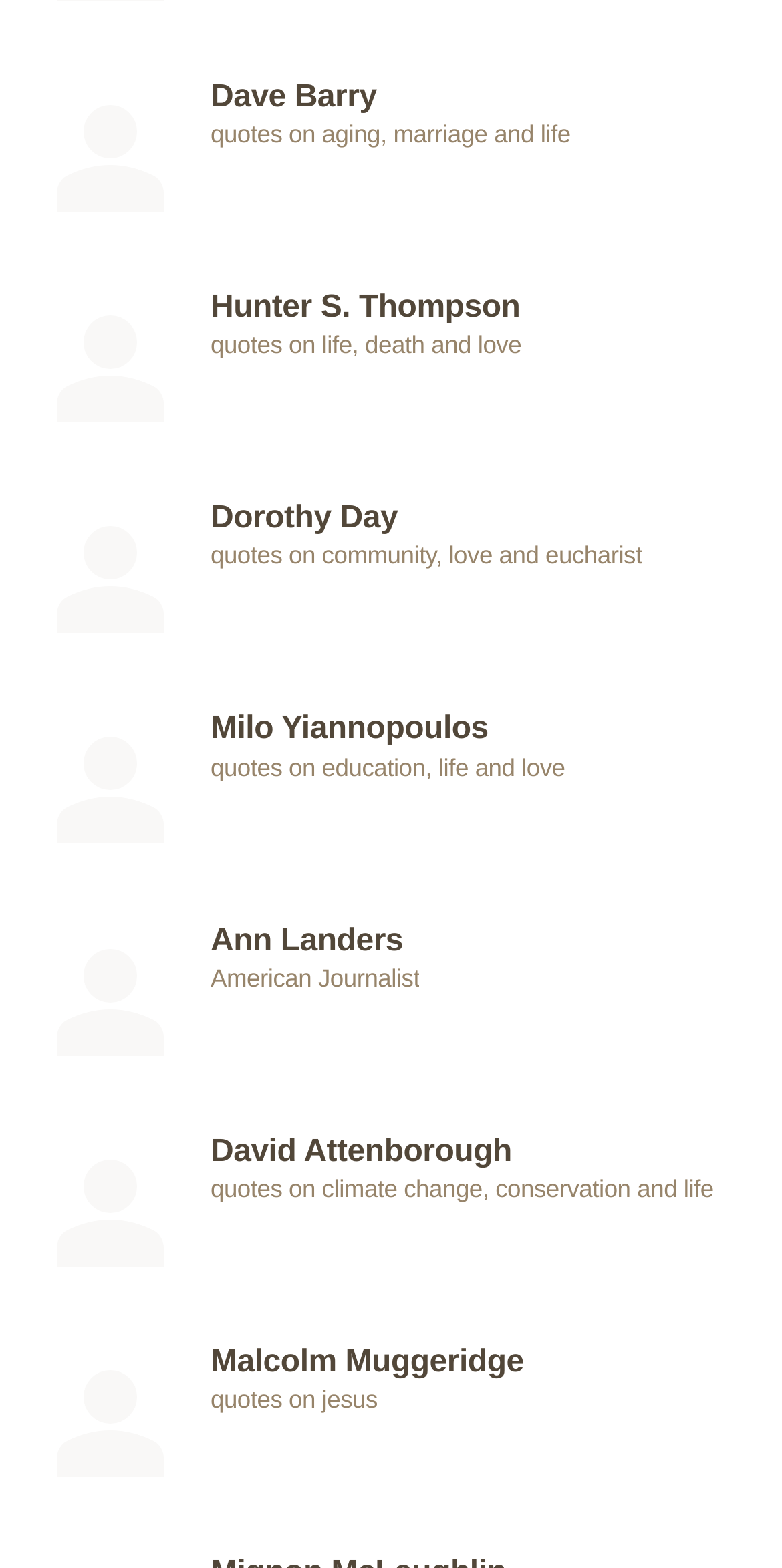Find the bounding box coordinates for the area you need to click to carry out the instruction: "Check quotes by Milo Yiannopoulos". The coordinates should be four float numbers between 0 and 1, indicated as [left, top, right, bottom].

[0.038, 0.453, 0.962, 0.588]